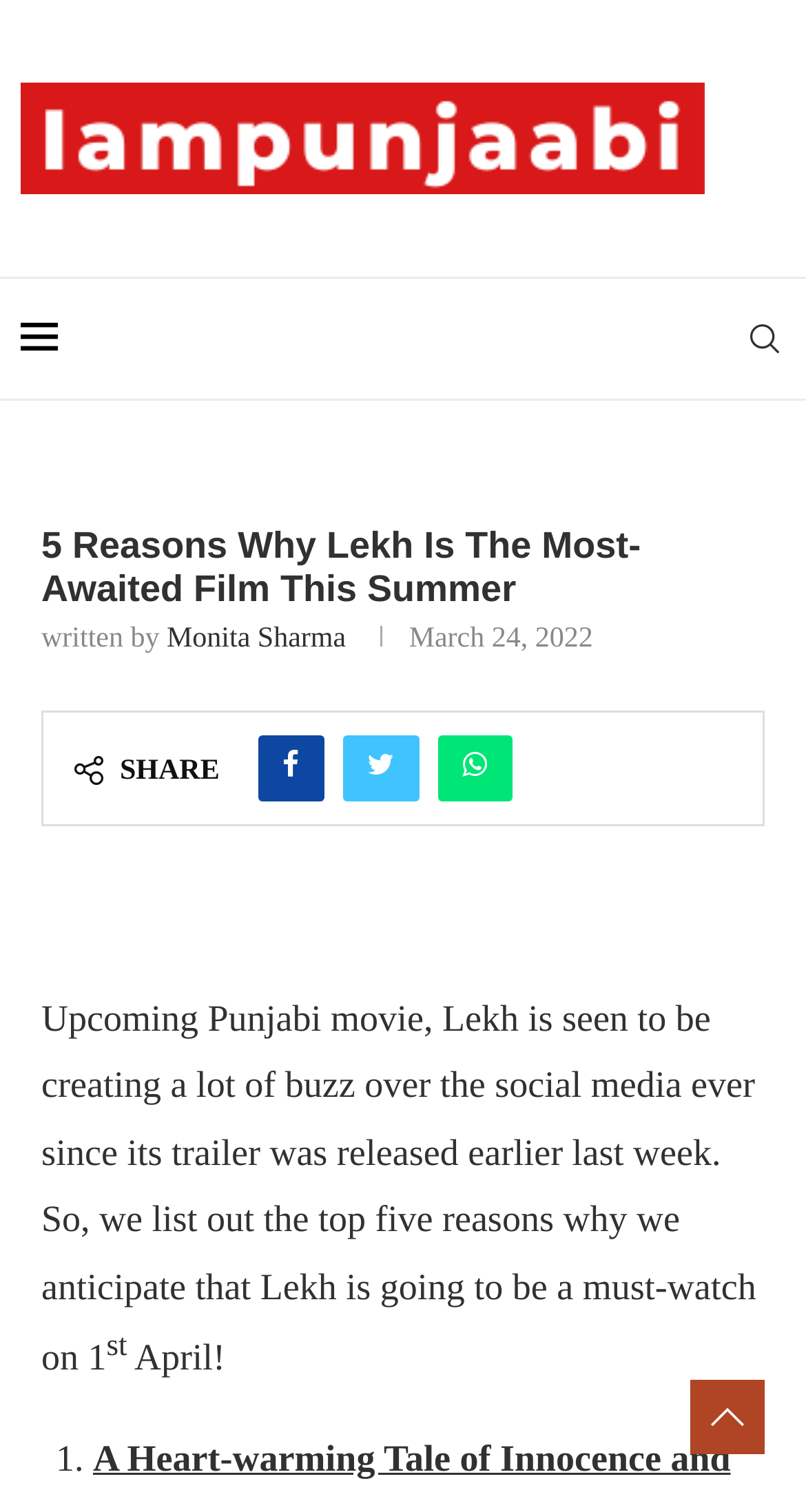Determine the bounding box of the UI component based on this description: "Facebook". The bounding box coordinates should be four float values between 0 and 1, i.e., [left, top, right, bottom].

[0.32, 0.486, 0.402, 0.53]